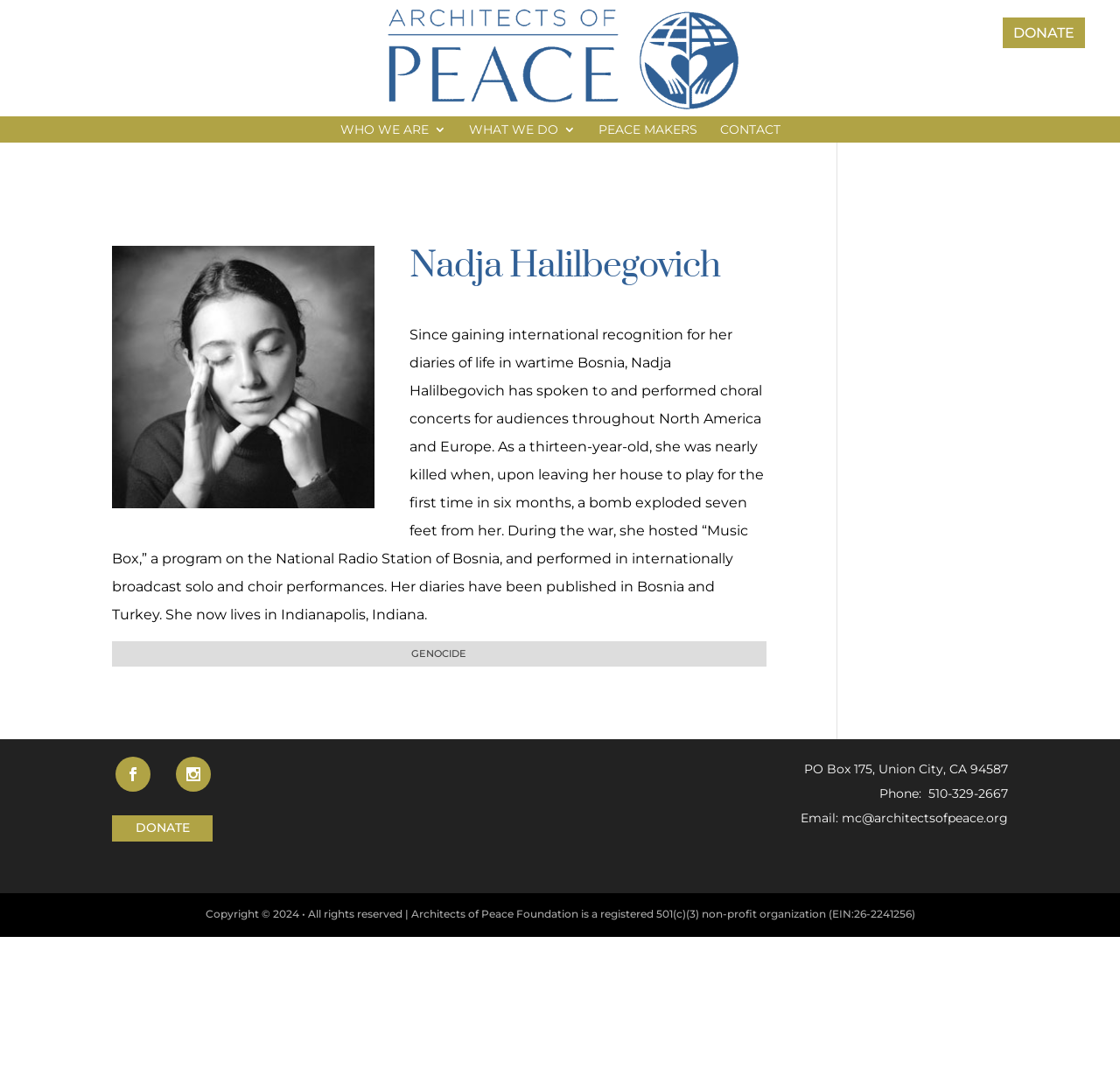Can you determine the bounding box coordinates of the area that needs to be clicked to fulfill the following instruction: "Click on the 'CONTACT' link"?

[0.643, 0.113, 0.696, 0.131]